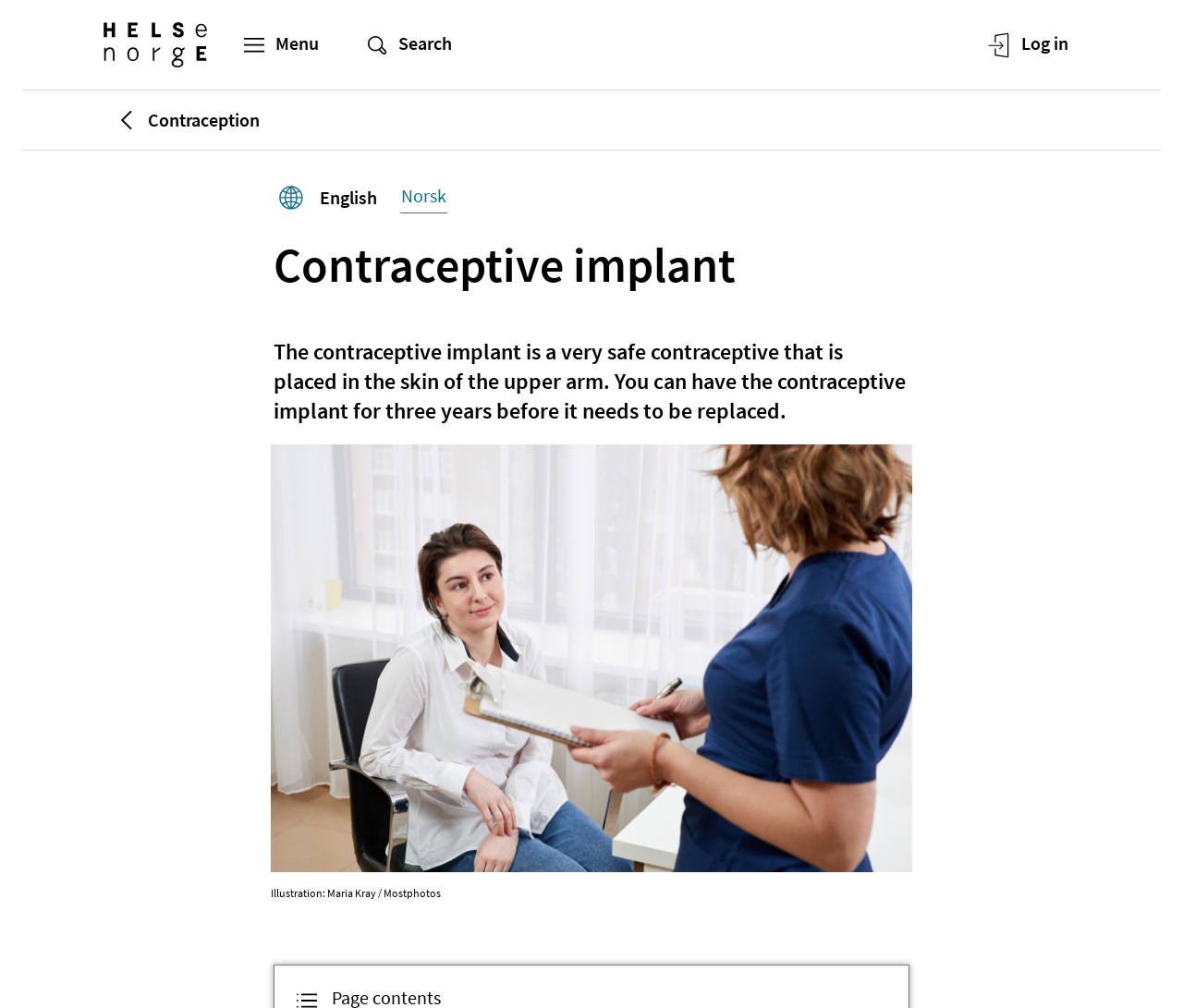Please determine the bounding box coordinates for the UI element described as: "Log in".

[0.824, 0.023, 0.912, 0.066]